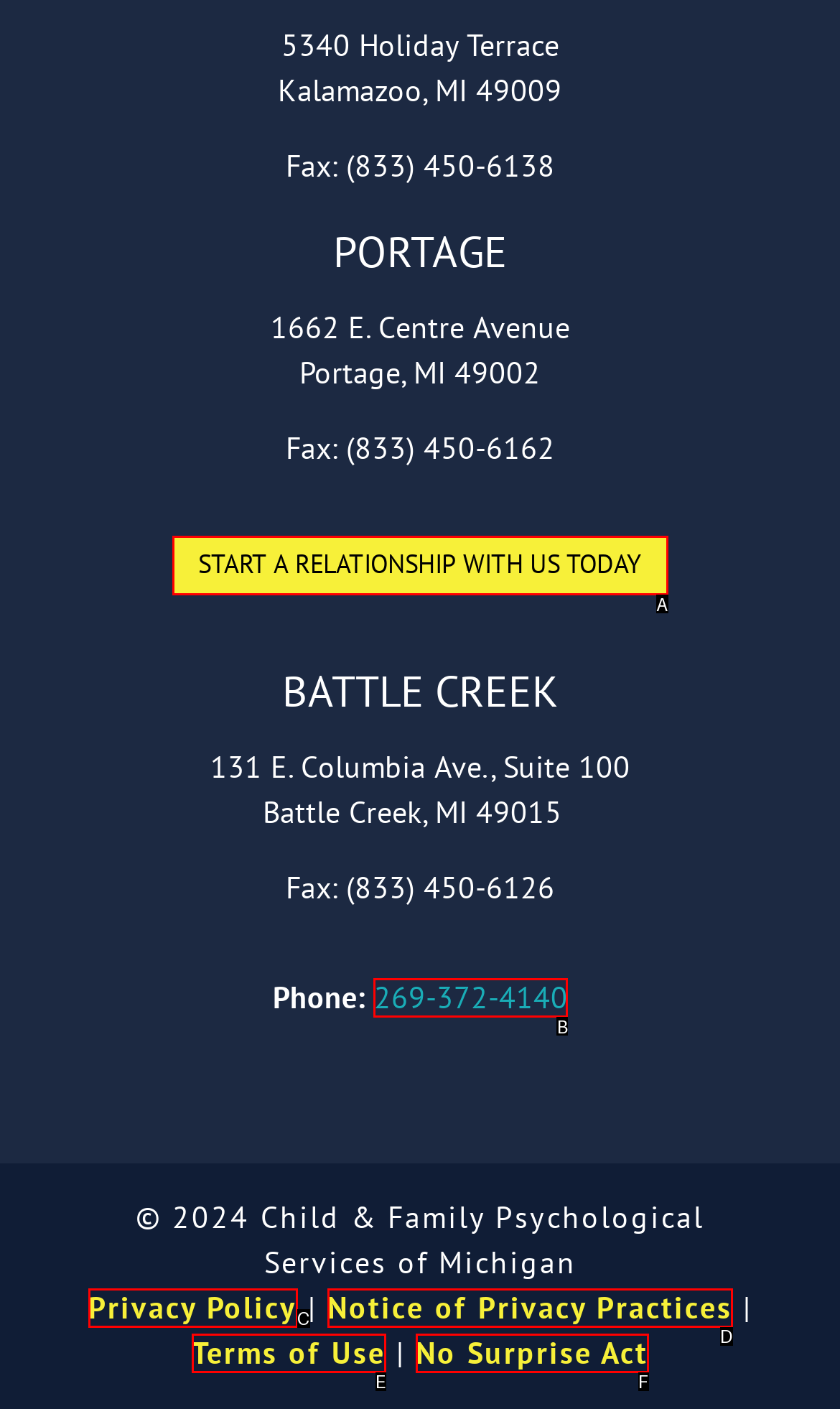Given the element description: Notice of Privacy Practices
Pick the letter of the correct option from the list.

D